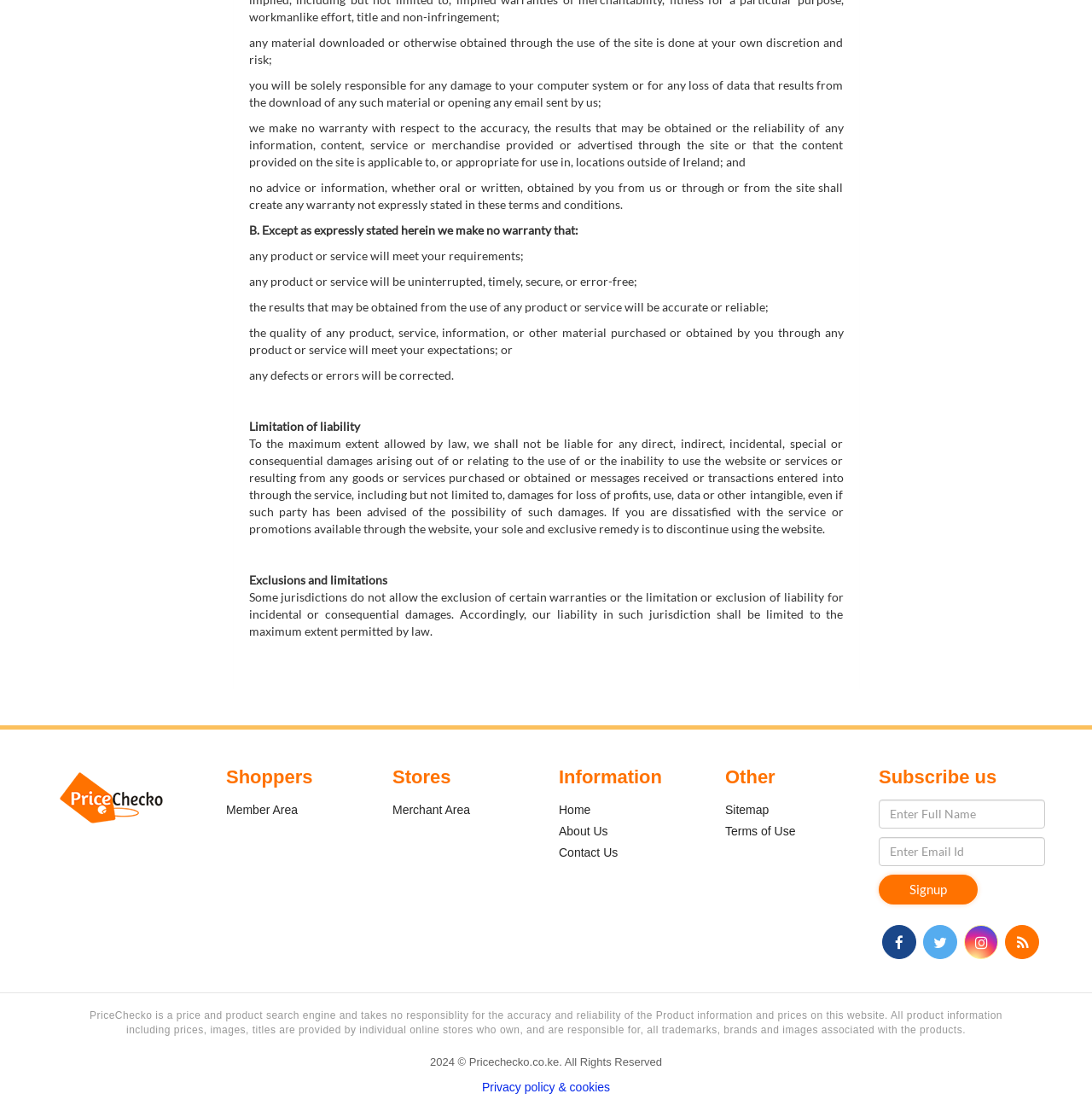Please locate the bounding box coordinates for the element that should be clicked to achieve the following instruction: "Click on the 'Pricechecko Kenya' link". Ensure the coordinates are given as four float numbers between 0 and 1, i.e., [left, top, right, bottom].

[0.055, 0.695, 0.184, 0.741]